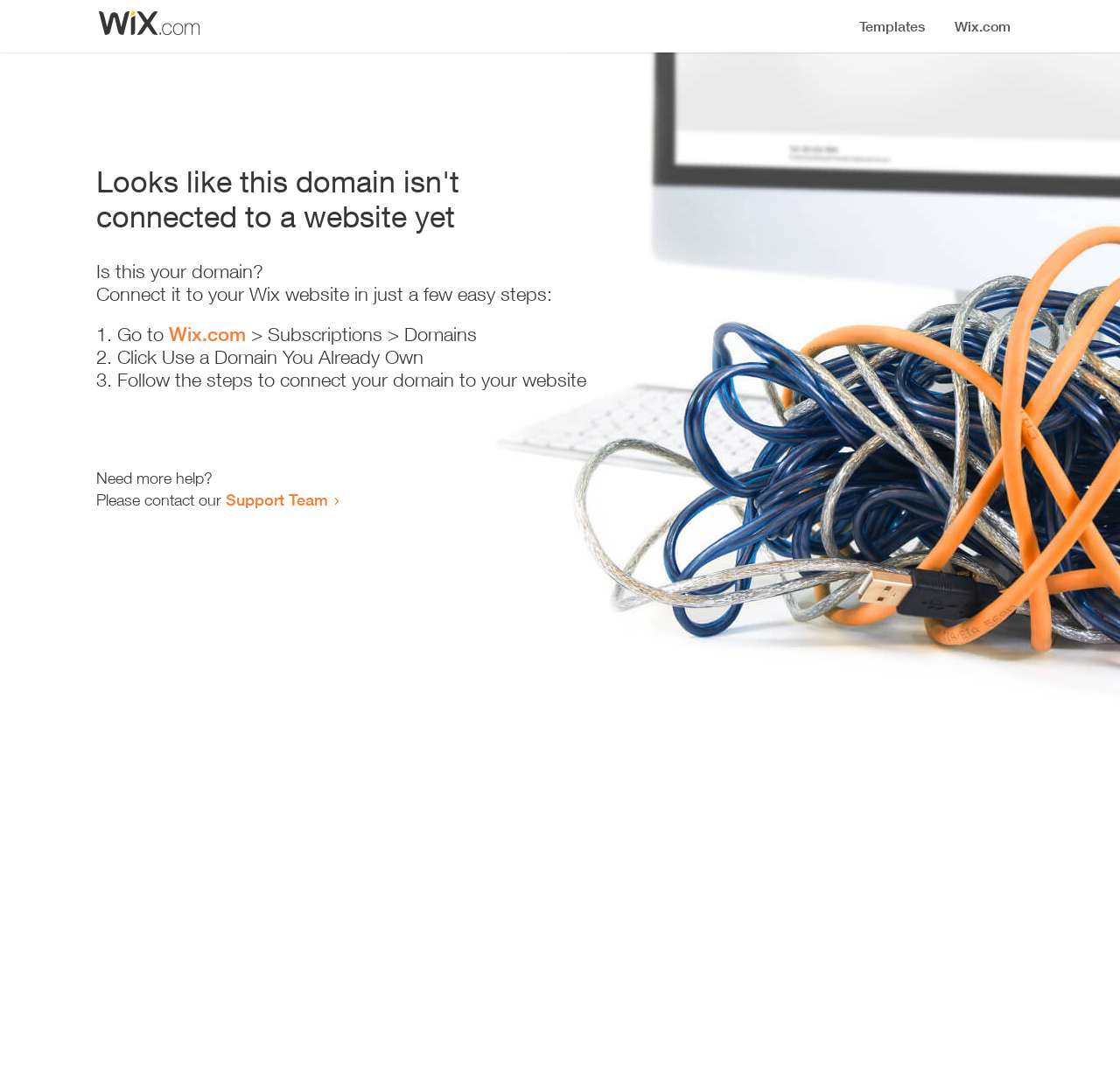Offer a meticulous description of the webpage's structure and content.

The webpage appears to be an error page, indicating that a domain is not connected to a website yet. At the top, there is a small image, likely a logo or icon. Below the image, a prominent heading reads "Looks like this domain isn't connected to a website yet". 

Underneath the heading, there is a series of instructions to connect the domain to a Wix website. The instructions are presented in a step-by-step format, with each step numbered and accompanied by a brief description. The first step is to go to Wix.com, followed by navigating to the Subscriptions and Domains section. The second step is to click "Use a Domain You Already Own", and the third step is to follow the instructions to connect the domain to the website.

At the bottom of the page, there is a section offering additional help, with a message "Need more help?" followed by an invitation to contact the Support Team via a link.